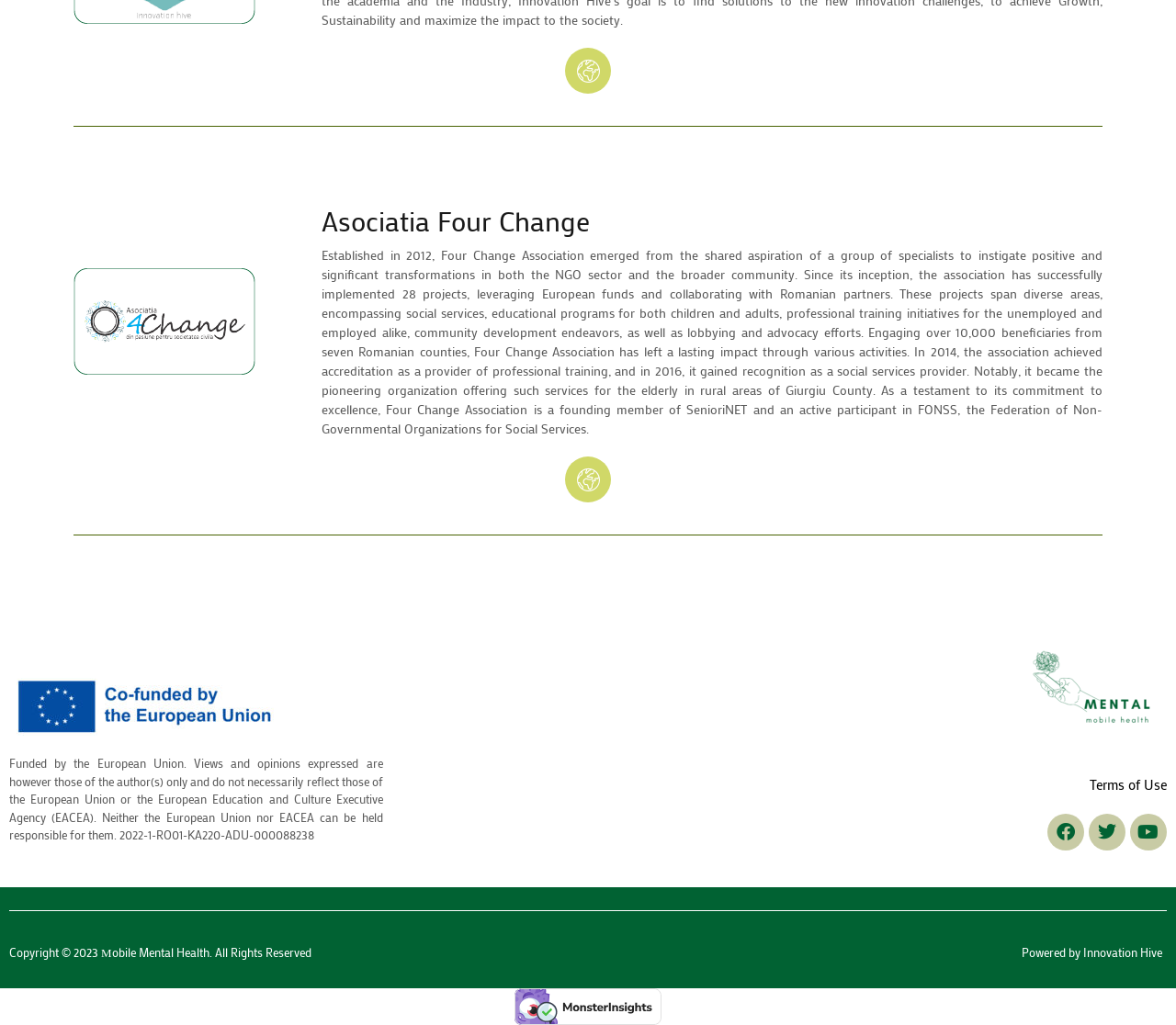Analyze the image and give a detailed response to the question:
How many projects has the association implemented?

The number of projects implemented by the association can be found in the StaticText element with the text 'Since its inception, the association has successfully implemented 28 projects...'.